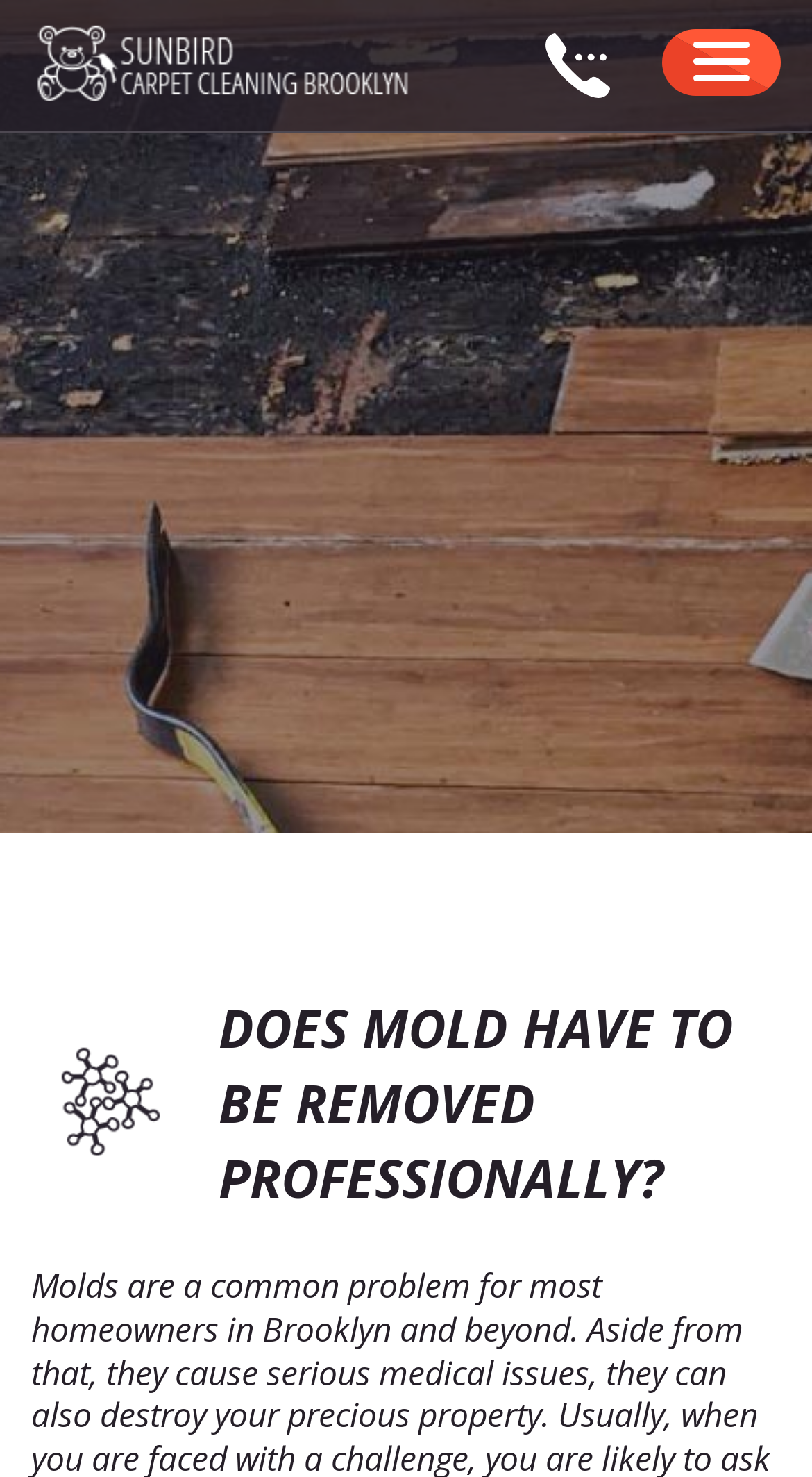Indicate the bounding box coordinates of the element that needs to be clicked to satisfy the following instruction: "Click on 'How to Use the Printable Sticker Function'". The coordinates should be four float numbers between 0 and 1, i.e., [left, top, right, bottom].

None